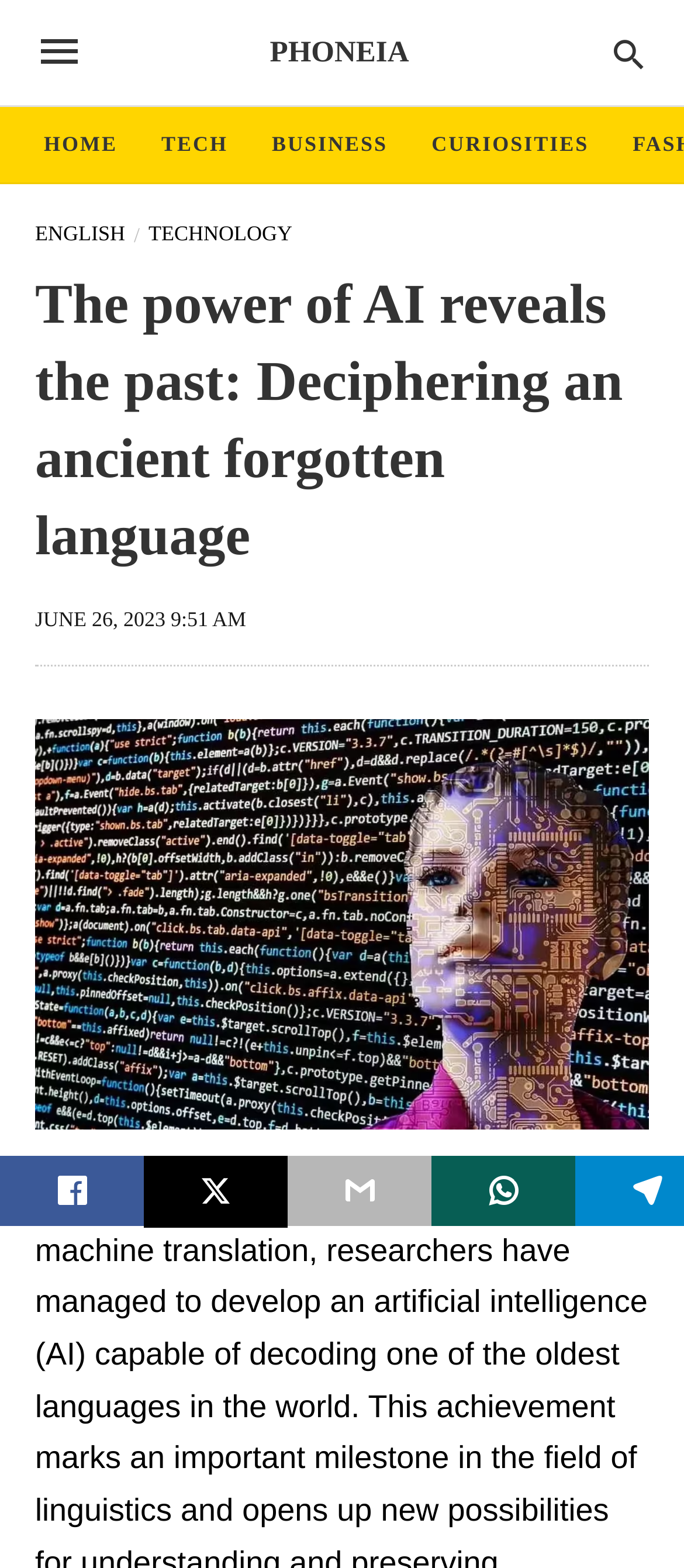Create an in-depth description of the webpage, covering main sections.

The webpage is an article about an unprecedented advance in machine translation, specifically deciphering an ancient forgotten language. At the top right corner, there is a search bar with a label "Type your query". Below the search bar, there are five navigation links: "HOME", "TECH", "BUSINESS", "CURIOSITIES", and "ENGLISH", aligned horizontally across the top of the page.

The main content of the article is headed by a title "The power of AI reveals the past: Deciphering an ancient forgotten language" in a large font, followed by a timestamp "JUNE 26, 2023 9:51 AM" below it. The article features a large image that takes up most of the page, with a caption "The power of AI reveals the past: Deciphering an ancient forgotten language".

At the bottom of the page, there are four social media links: a share icon, a Twitter share link, another share icon, and a fourth share icon, aligned horizontally across the bottom of the page.